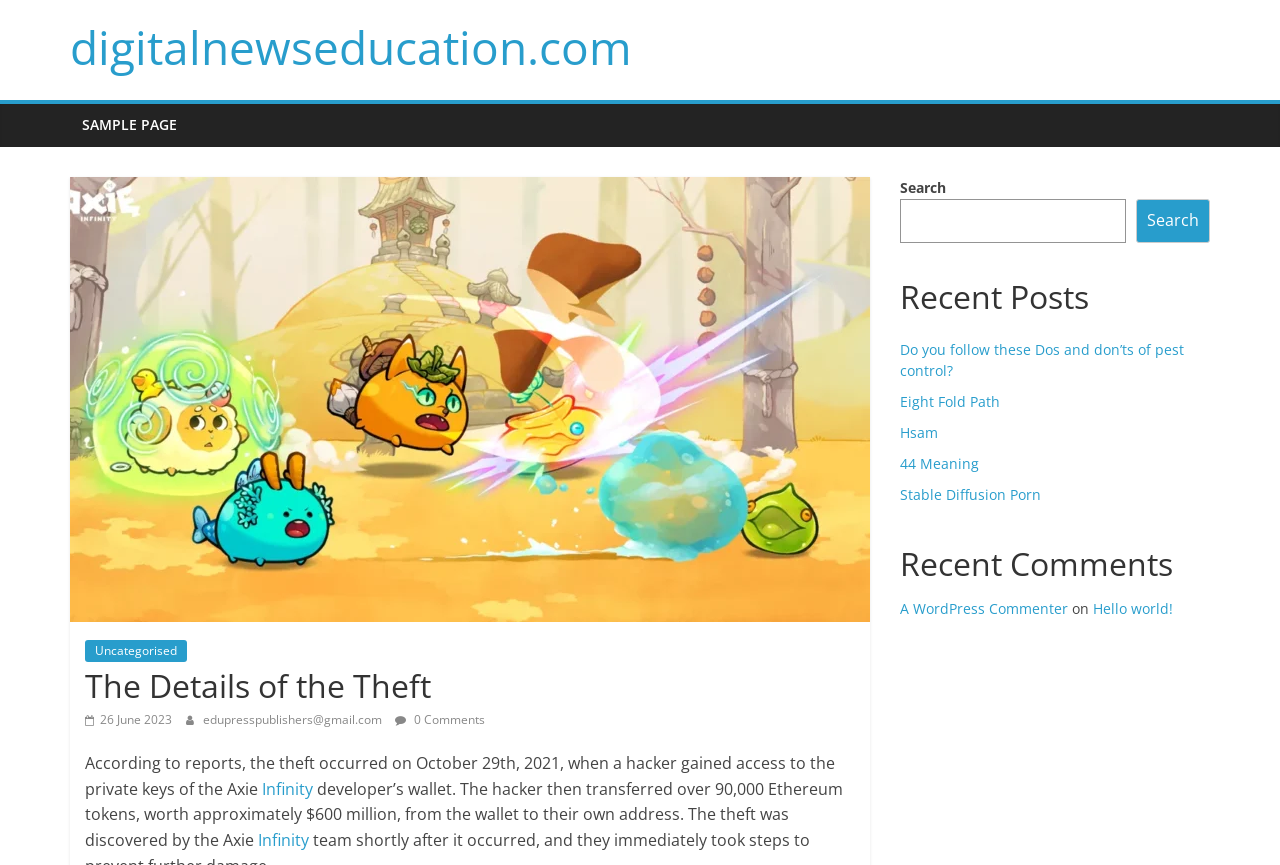Please determine the bounding box coordinates for the element that should be clicked to follow these instructions: "view article about Axie Infinity".

[0.066, 0.87, 0.652, 0.925]